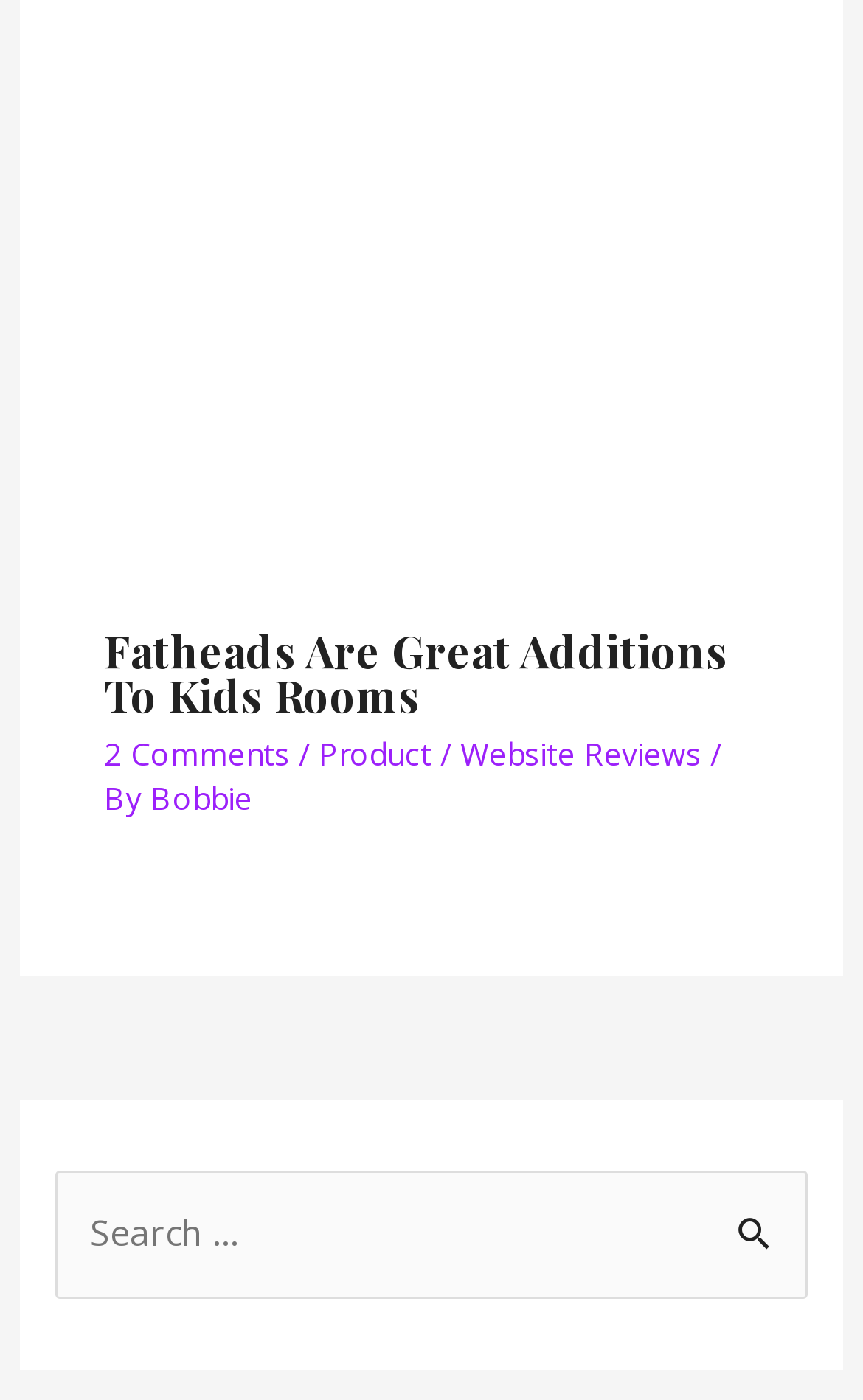Use the information in the screenshot to answer the question comprehensively: What is the topic of the main article?

The main article's heading is 'Fatheads Are Great Additions To Kids Rooms', which suggests that the topic of the article is about Fatheads, possibly a type of decoration or product for kids' rooms.